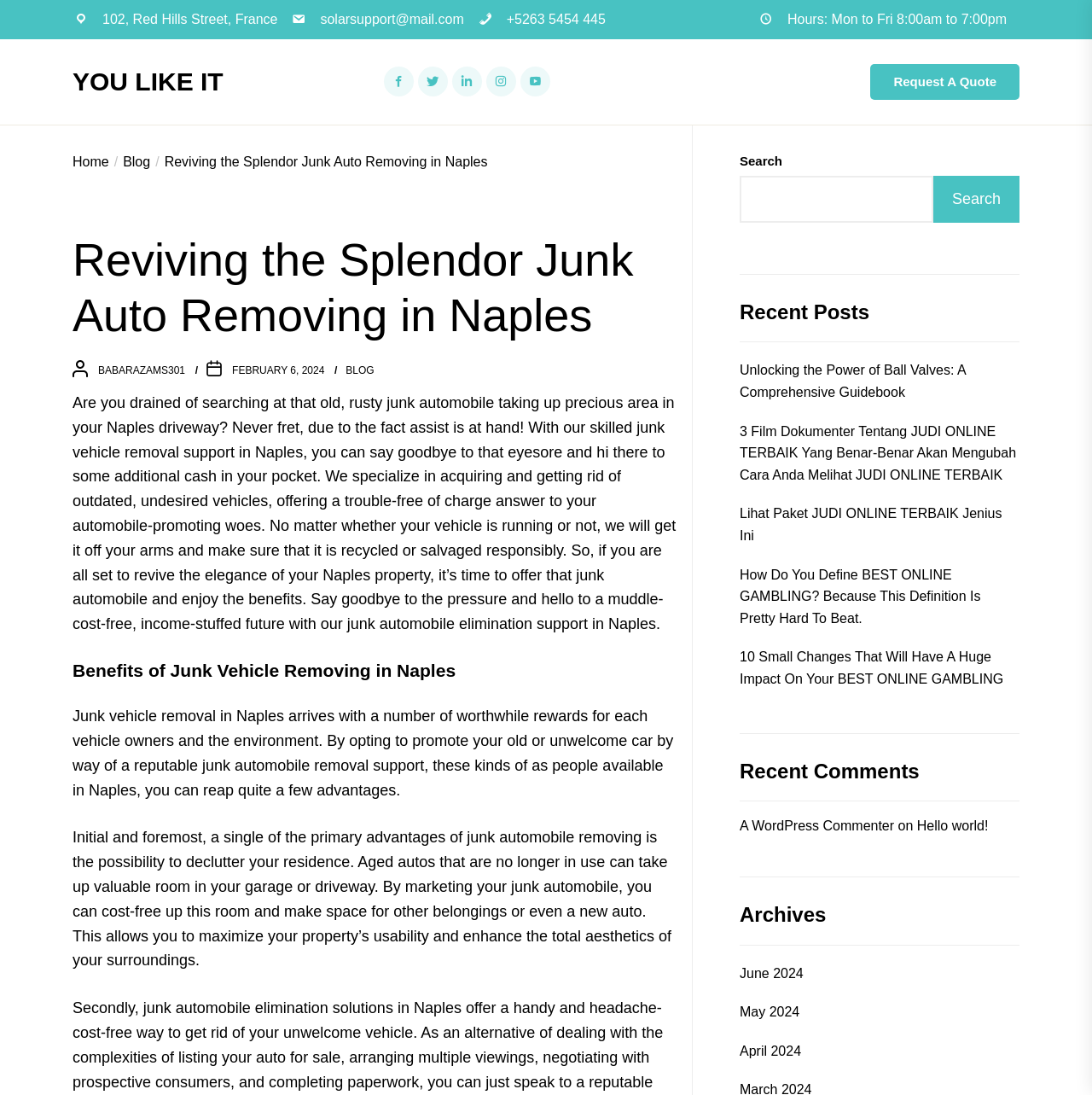Provide a one-word or short-phrase answer to the question:
What are the benefits of junk auto removing in Naples?

Decluttering, freeing up space, and environmental benefits